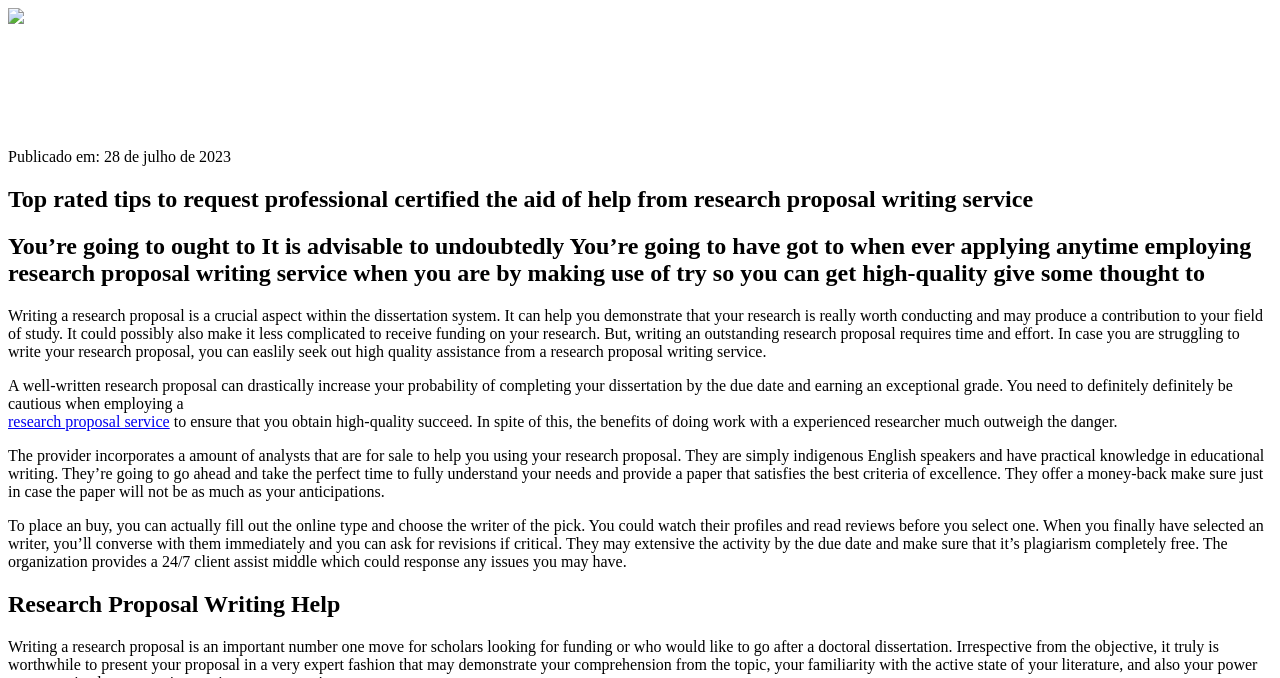Identify the headline of the webpage and generate its text content.

Top rated tips to request professional certified the aid of help from research proposal writing service